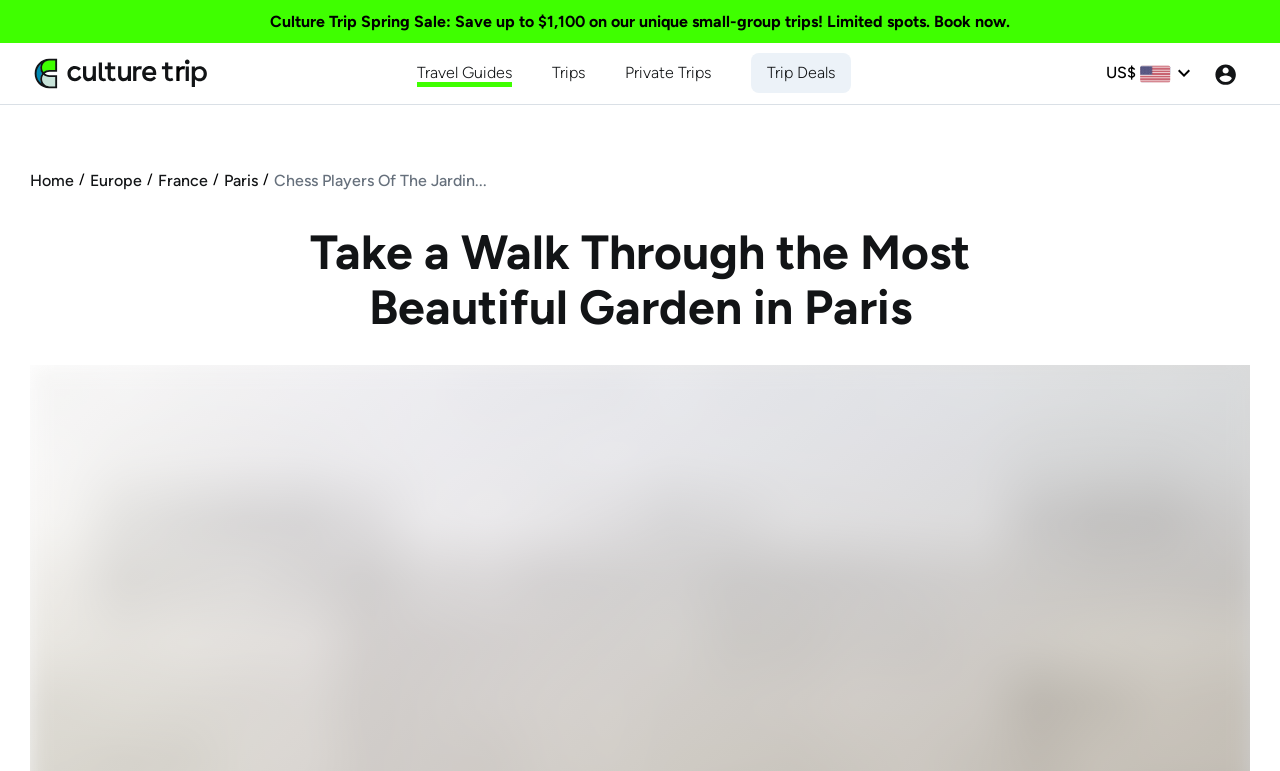Determine the bounding box coordinates of the region I should click to achieve the following instruction: "Click on the Culture Trip logo". Ensure the bounding box coordinates are four float numbers between 0 and 1, i.e., [left, top, right, bottom].

[0.025, 0.081, 0.166, 0.105]